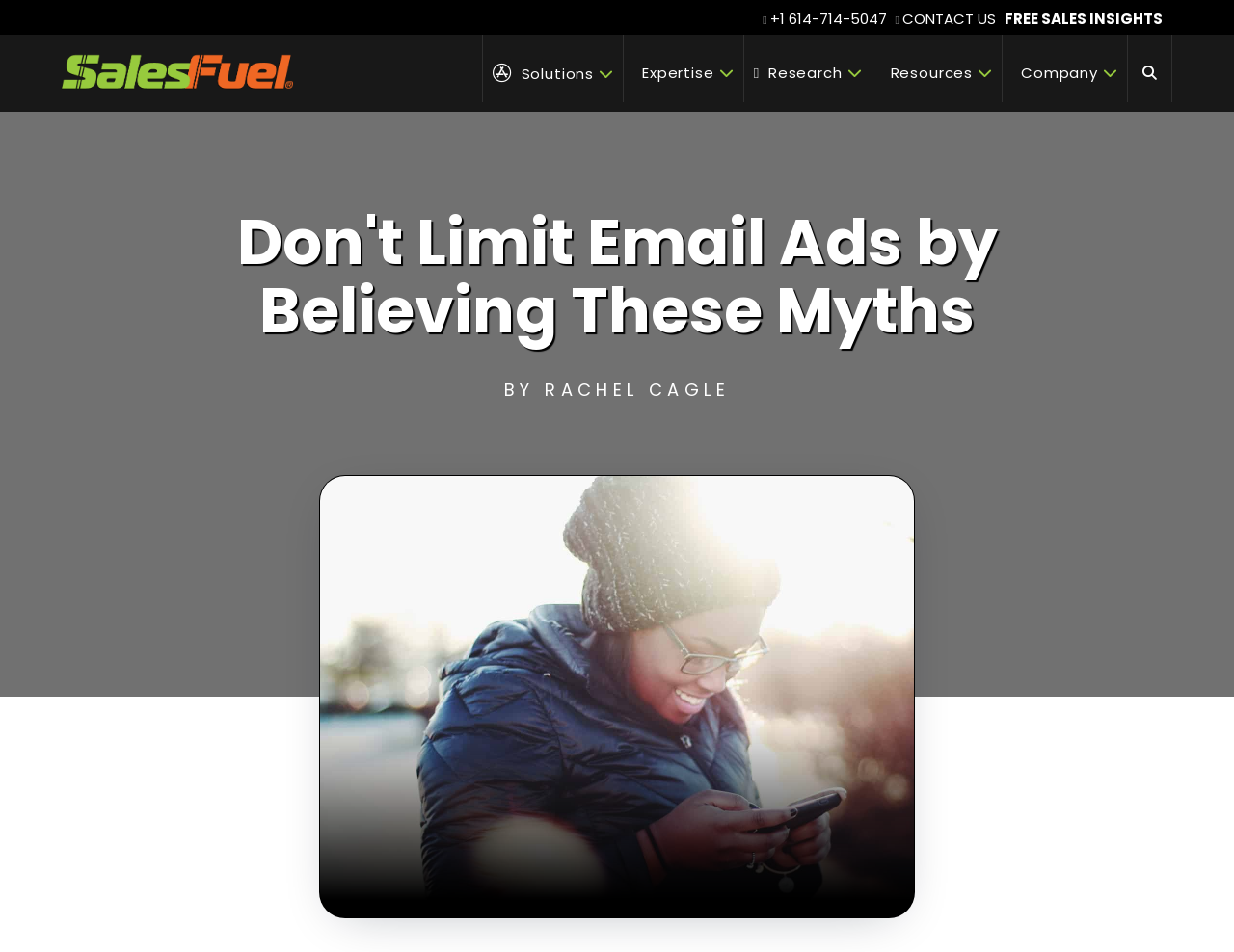Use the information in the screenshot to answer the question comprehensively: What is the image description of the featured image?

I found the image description by looking at the figure element, which contains an image with the description 'Featured image for “Don't Limit Email Ads by Believing These Myths”'.